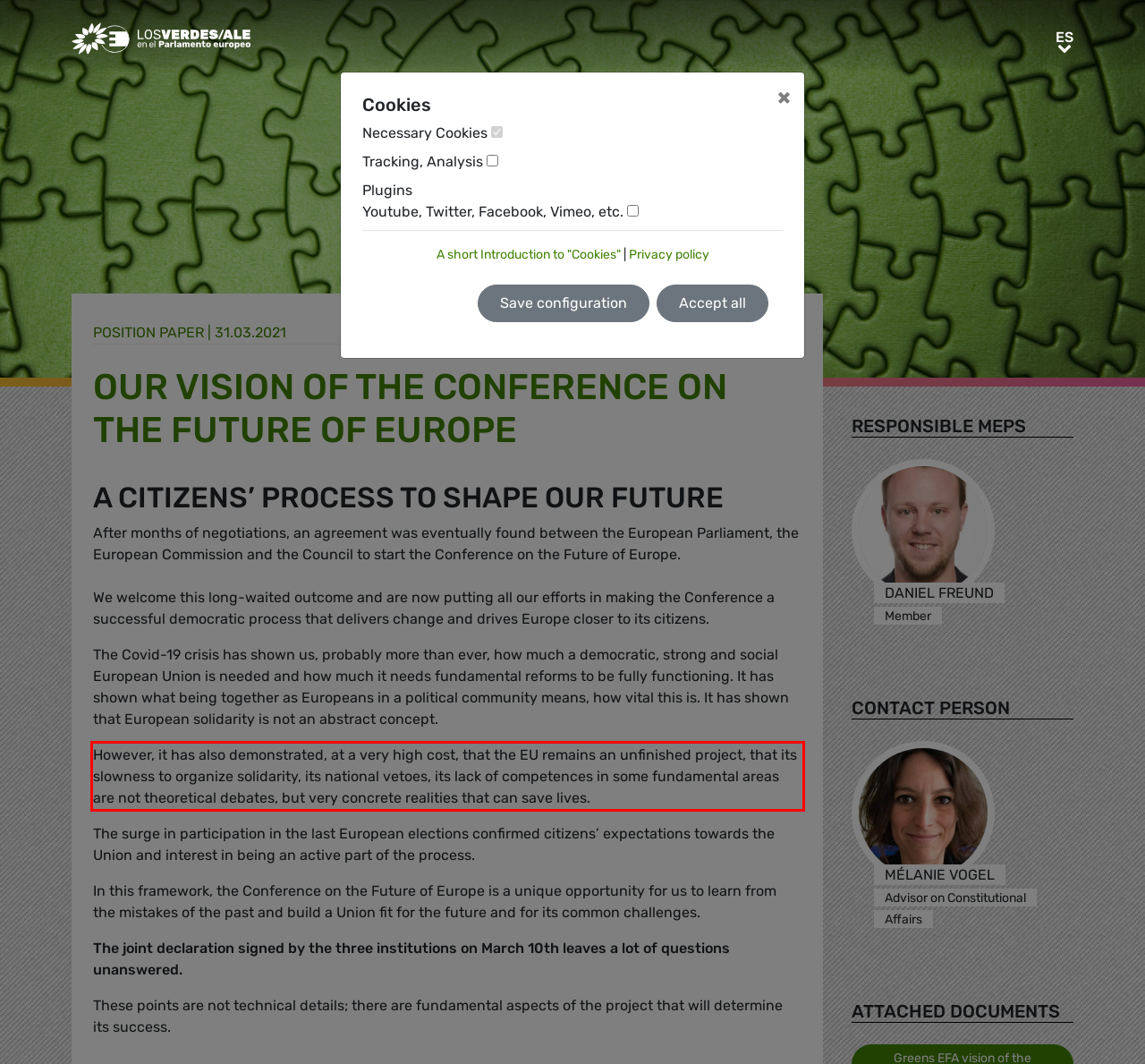Given a webpage screenshot with a red bounding box, perform OCR to read and deliver the text enclosed by the red bounding box.

However, it has also demonstrated, at a very high cost, that the EU remains an unfinished project, that its slowness to organize solidarity, its national vetoes, its lack of competences in some fundamental areas are not theoretical debates, but very concrete realities that can save lives.